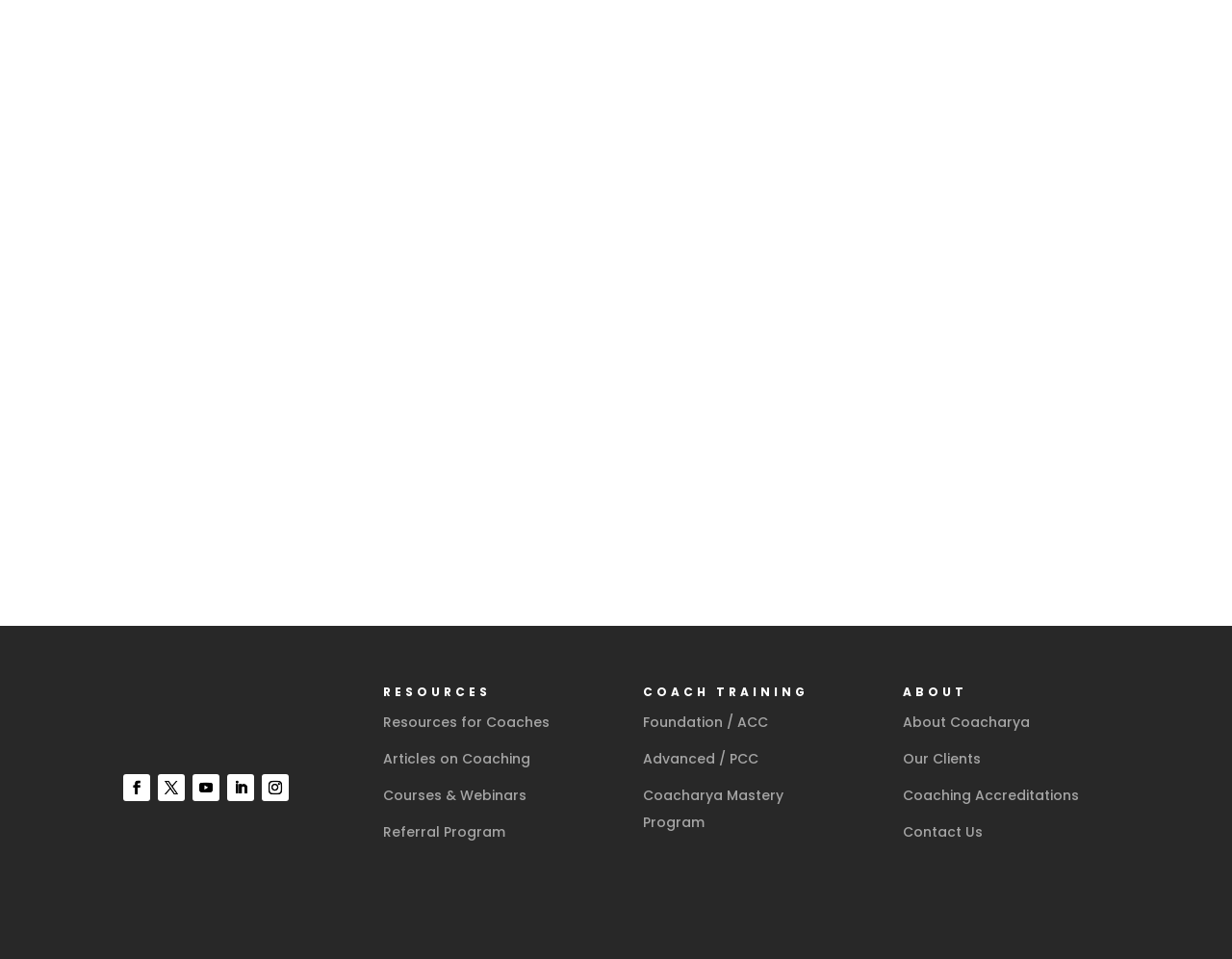Identify the bounding box coordinates of the region that should be clicked to execute the following instruction: "view articles on coaching".

[0.311, 0.781, 0.431, 0.801]